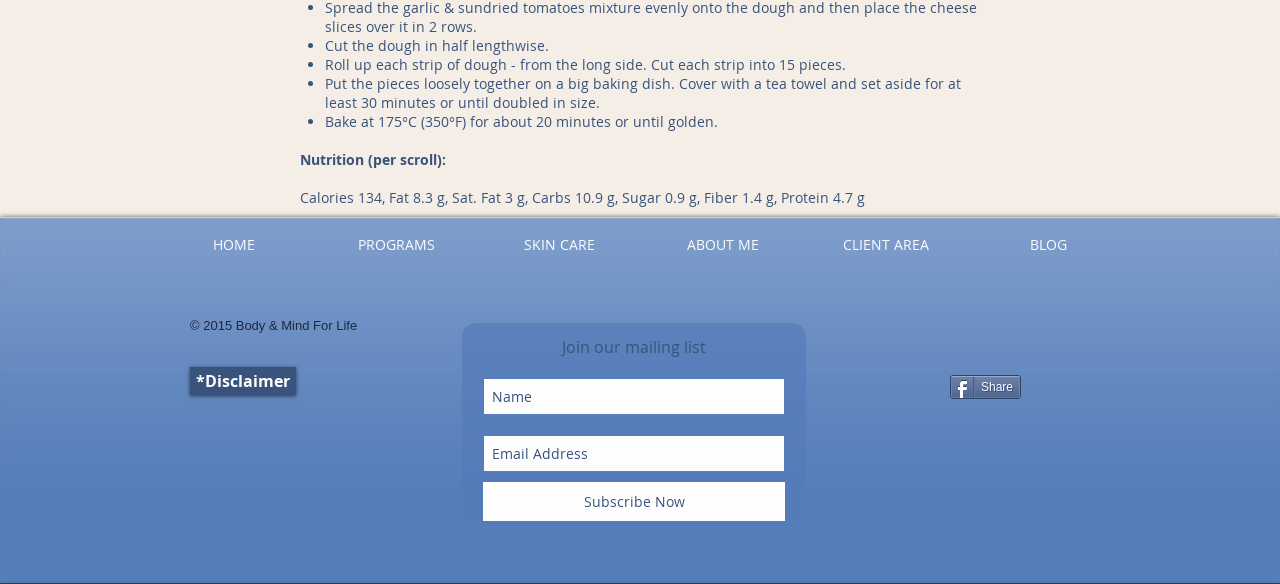Locate the bounding box of the UI element with the following description: "Subscribe Now".

[0.377, 0.826, 0.613, 0.893]